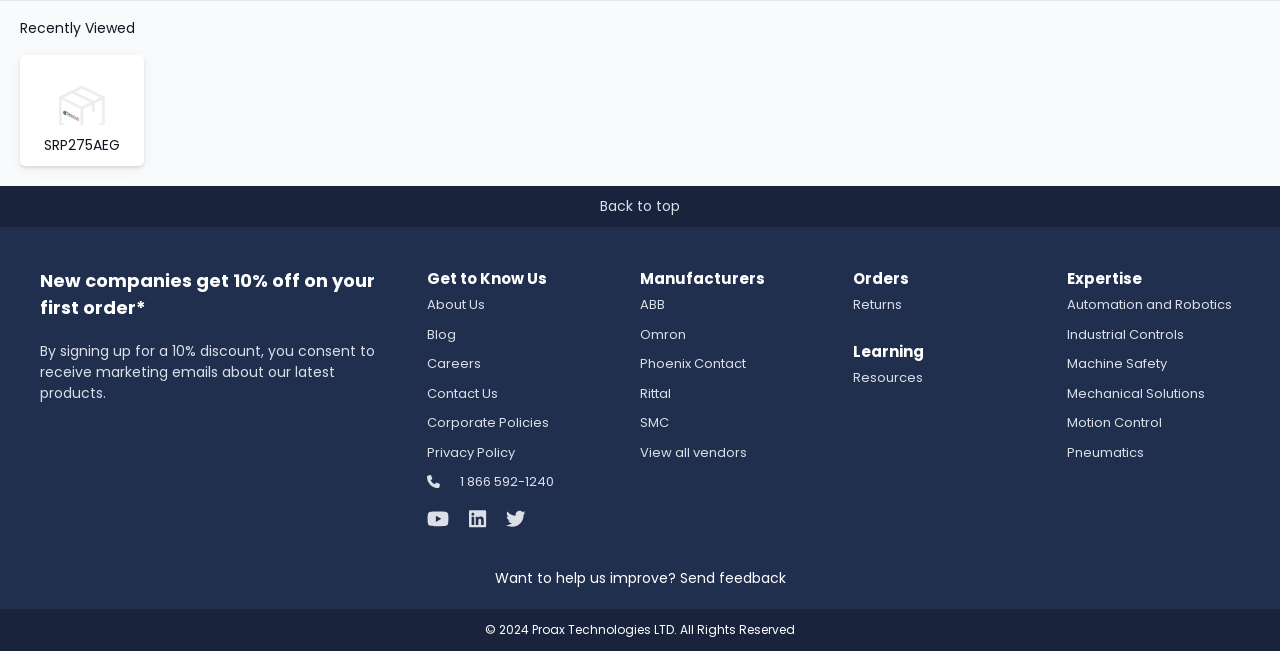Use a single word or phrase to answer the question: 
What is the name of the product viewed recently?

SRP275AEG